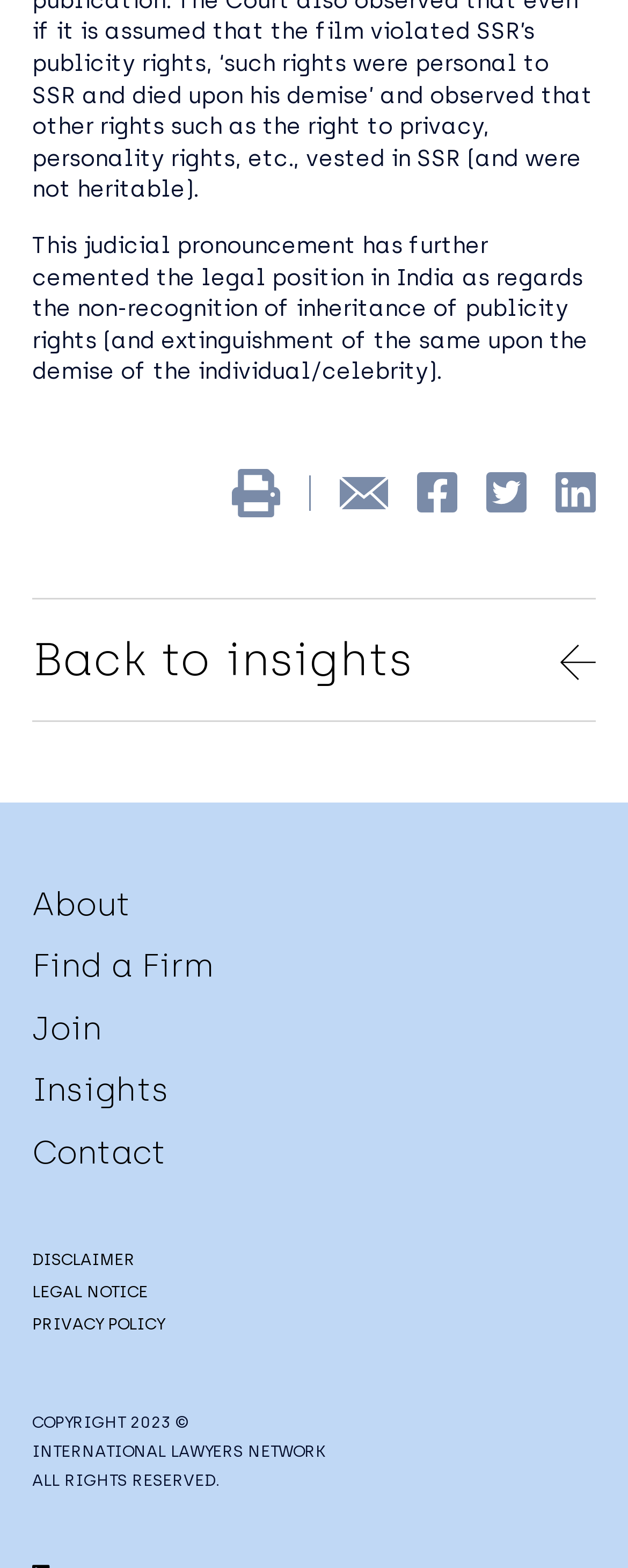Based on the element description "Find a Firm", predict the bounding box coordinates of the UI element.

[0.051, 0.602, 0.341, 0.632]